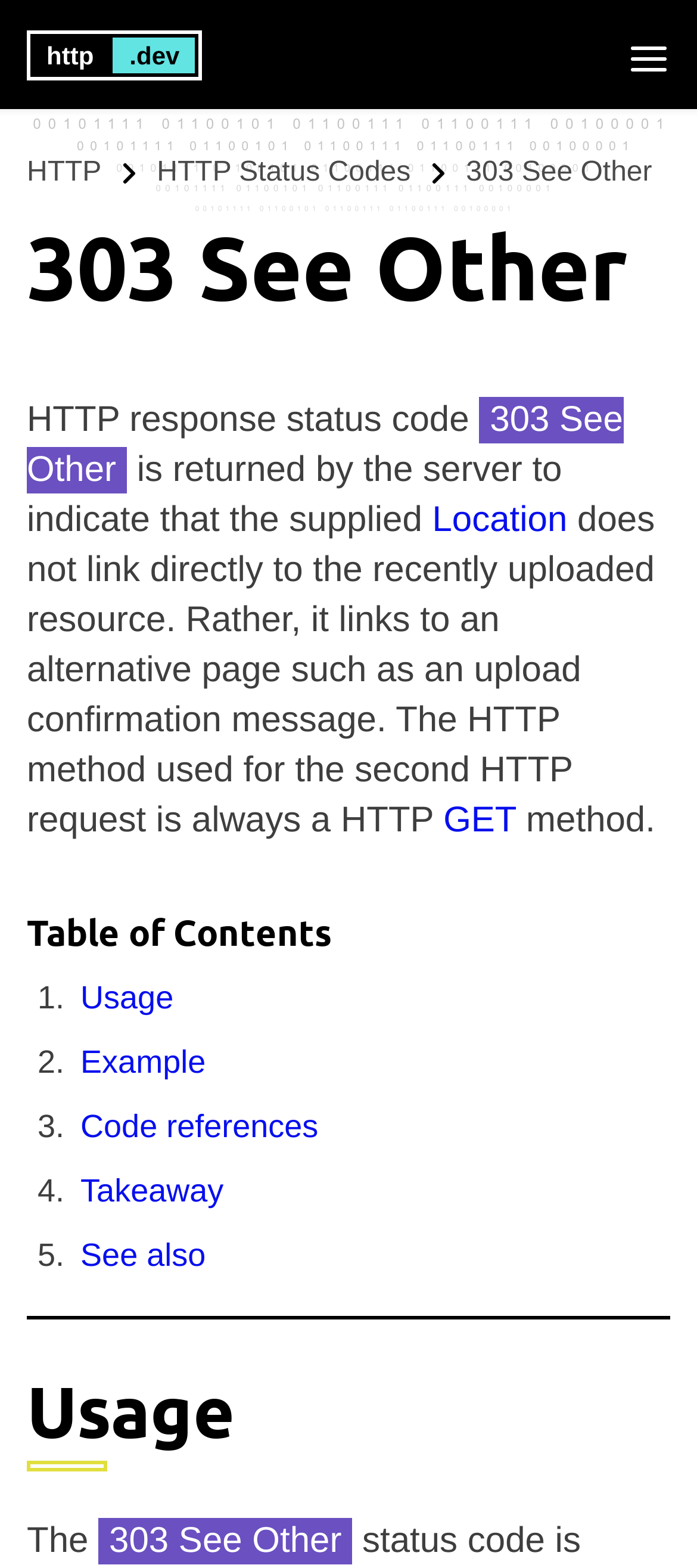Identify the bounding box for the UI element that is described as follows: "See also".

[0.115, 0.789, 0.295, 0.814]